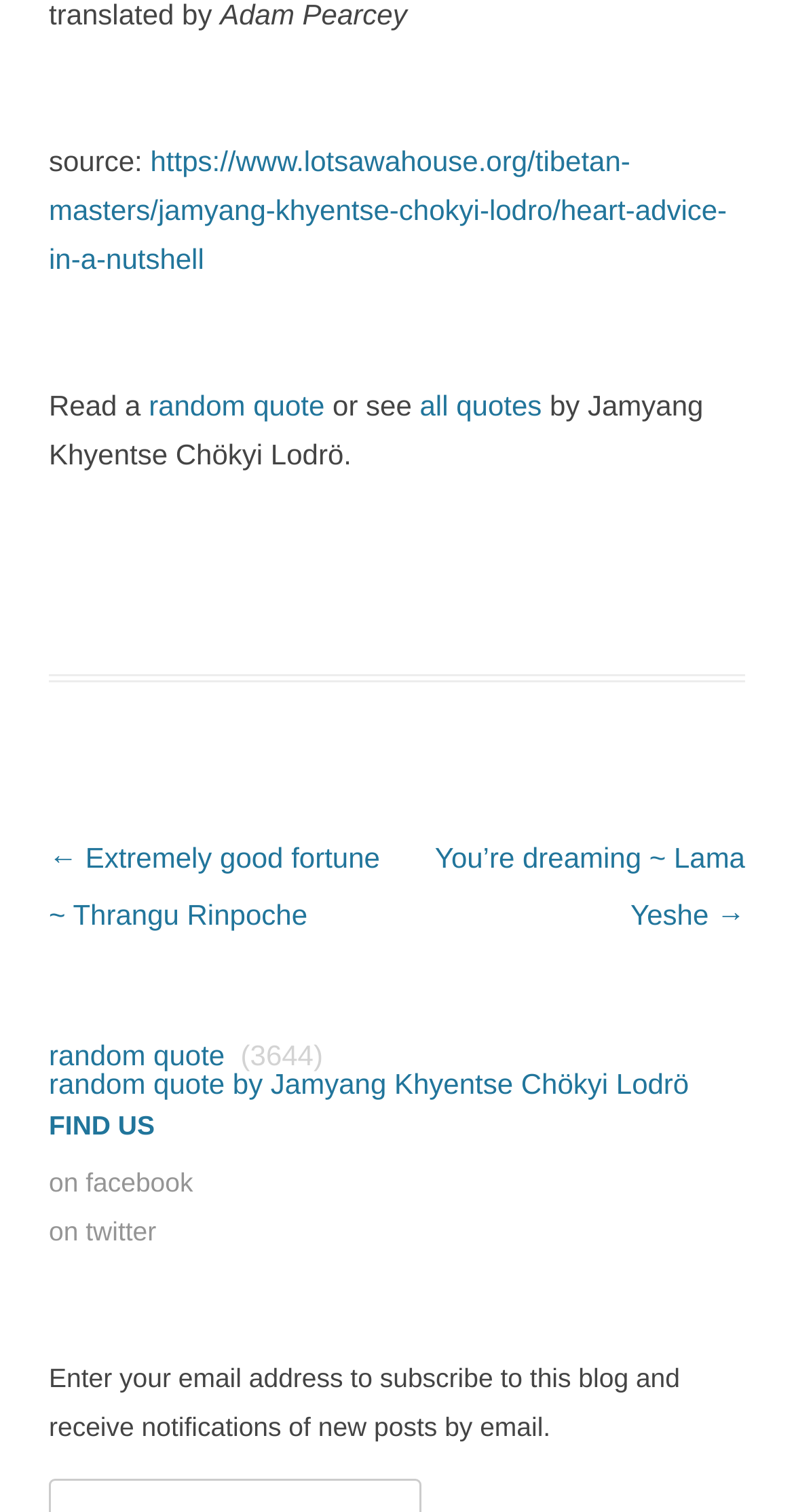Given the element description https://www.lotsawahouse.org/tibetan-masters/jamyang-khyentse-chokyi-lodro/heart-advice-in-a-nutshell, predict the bounding box coordinates for the UI element in the webpage screenshot. The format should be (top-left x, top-left y, bottom-right x, bottom-right y), and the values should be between 0 and 1.

[0.062, 0.096, 0.915, 0.182]